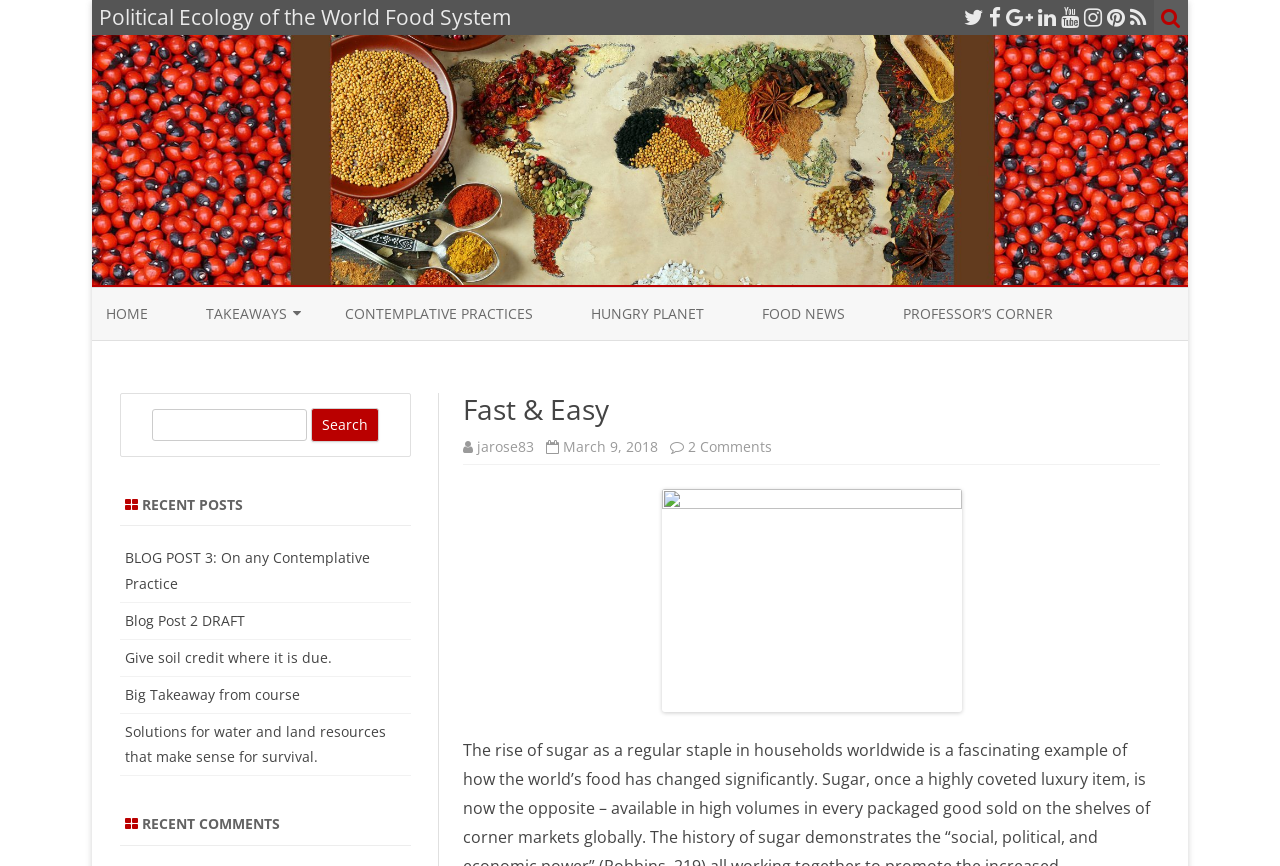Please extract the title of the webpage.

Fast & Easy